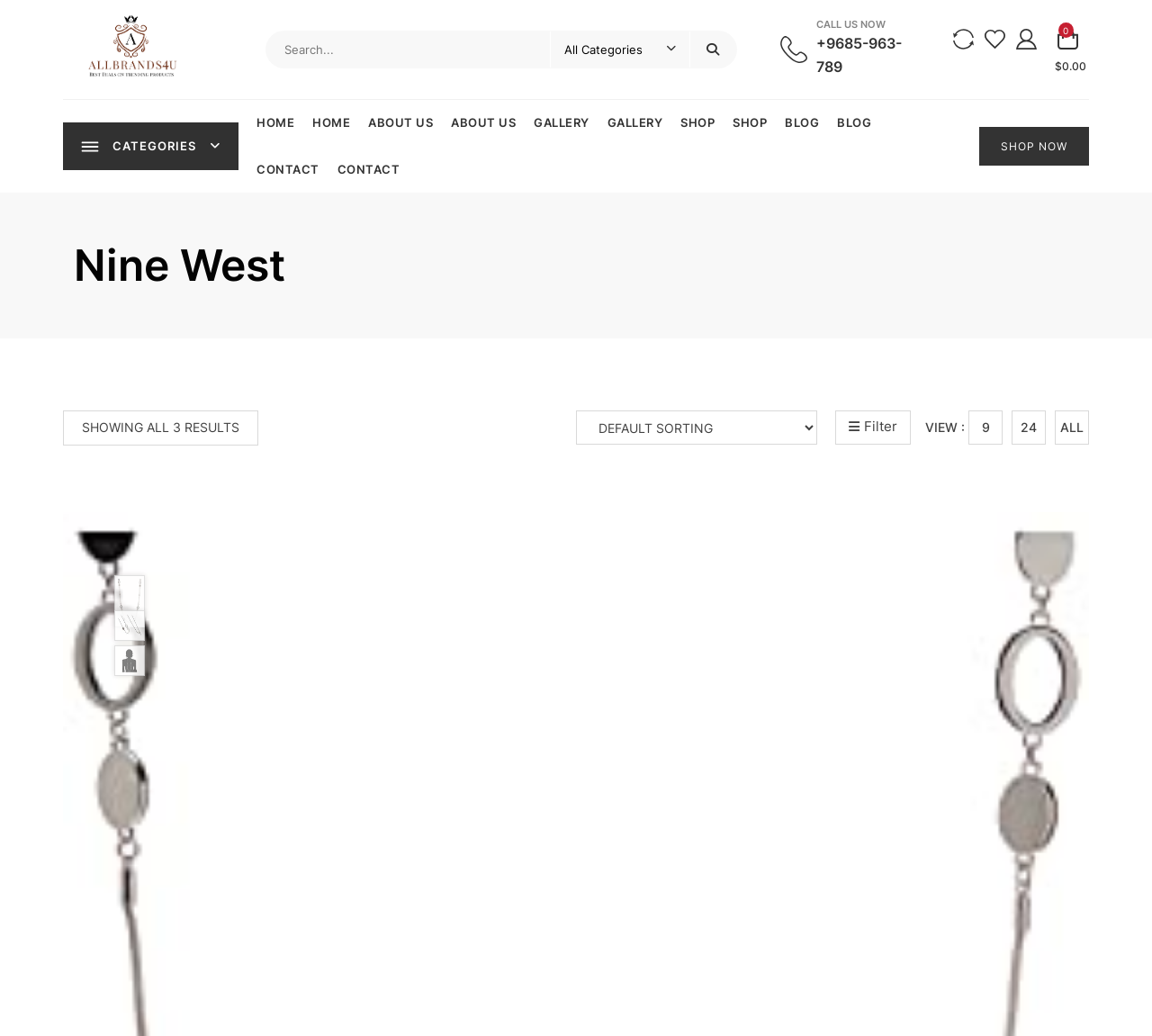Show the bounding box coordinates of the element that should be clicked to complete the task: "Browse categories".

[0.055, 0.118, 0.207, 0.164]